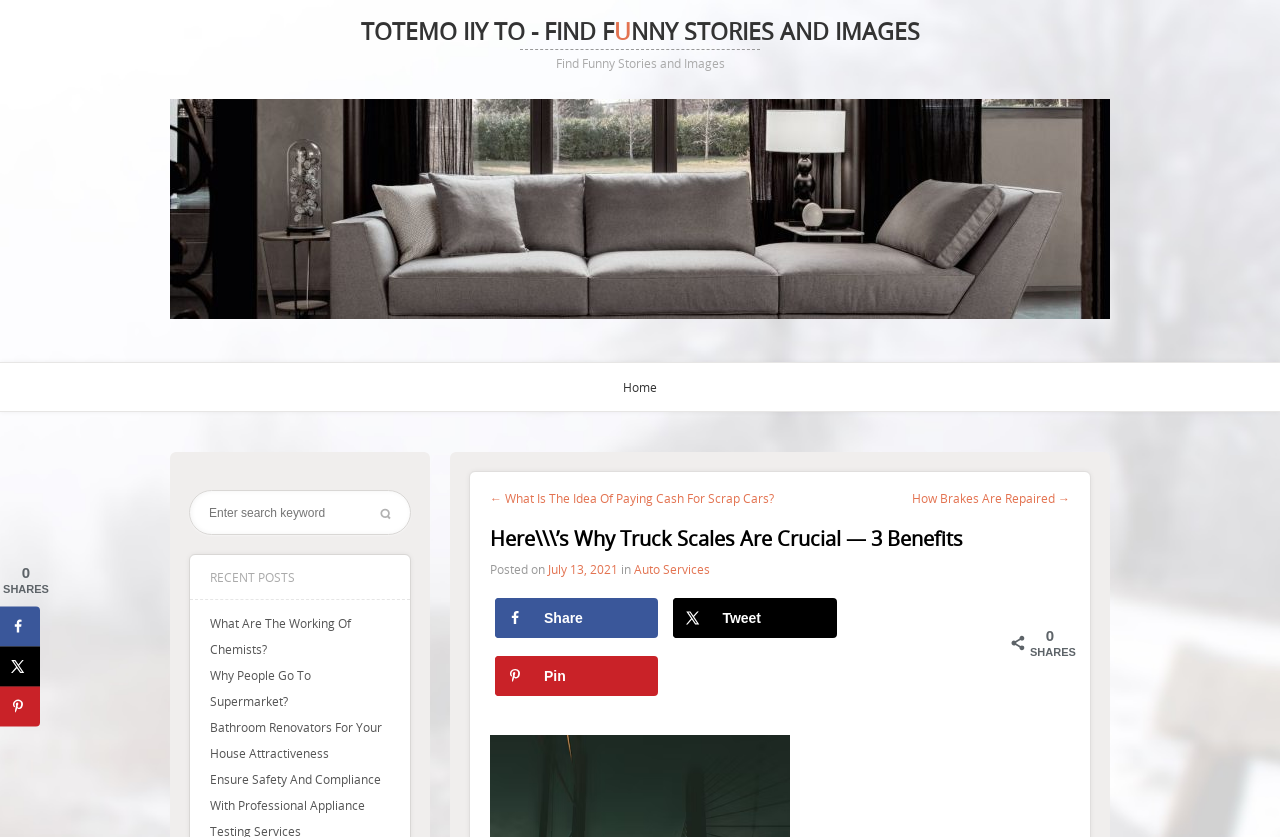Look at the image and answer the question in detail:
What is the name of the website?

The name of the website can be found in the top-left corner of the webpage, where it is written as 'TOTEMO IIY TO - FIND FUNNY STORIES AND IMAGES'.